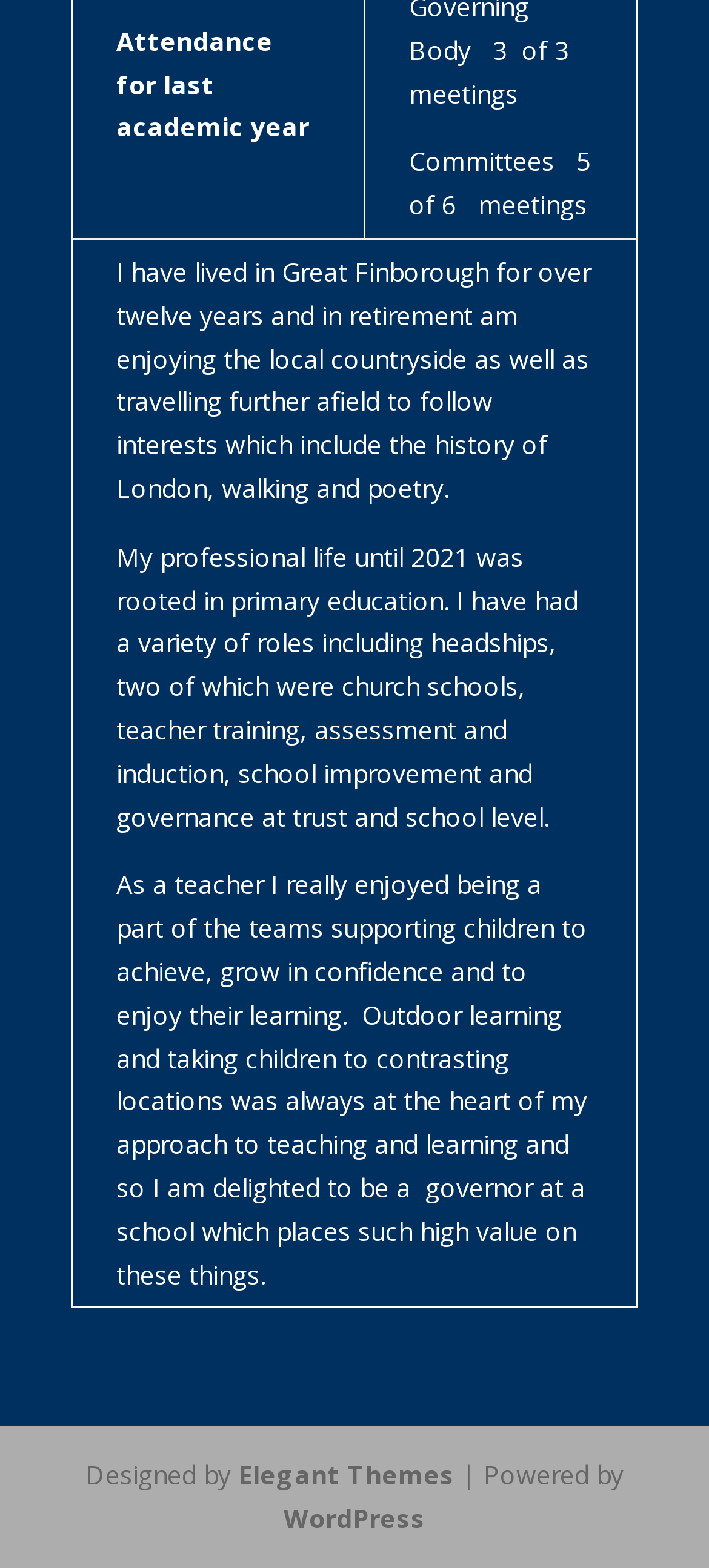From the given element description: "aria-label="Search toggle"", find the bounding box for the UI element. Provide the coordinates as four float numbers between 0 and 1, in the order [left, top, right, bottom].

None